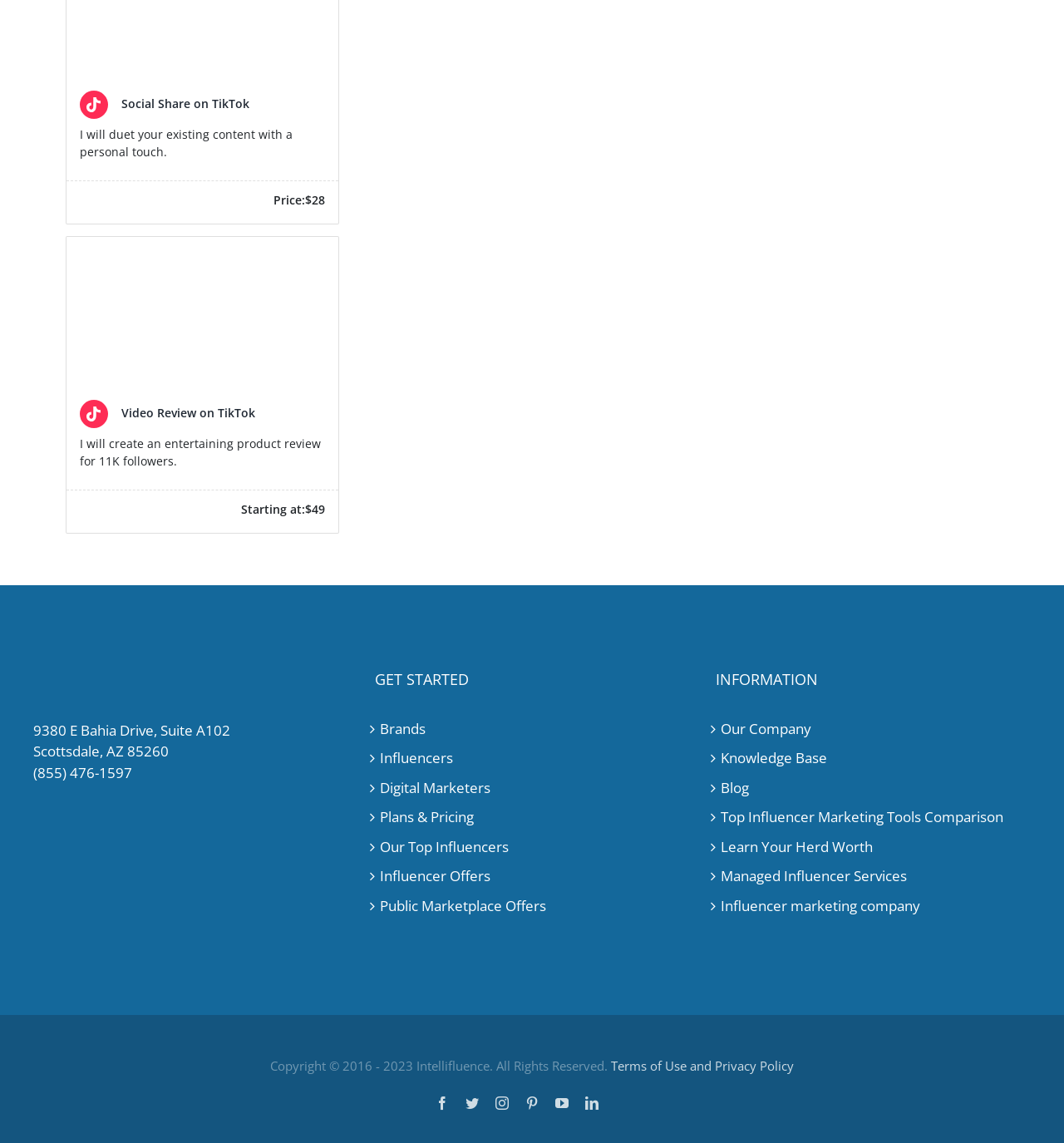Locate the bounding box coordinates of the element's region that should be clicked to carry out the following instruction: "Get it on Google Play". The coordinates need to be four float numbers between 0 and 1, i.e., [left, top, right, bottom].

[0.128, 0.701, 0.232, 0.73]